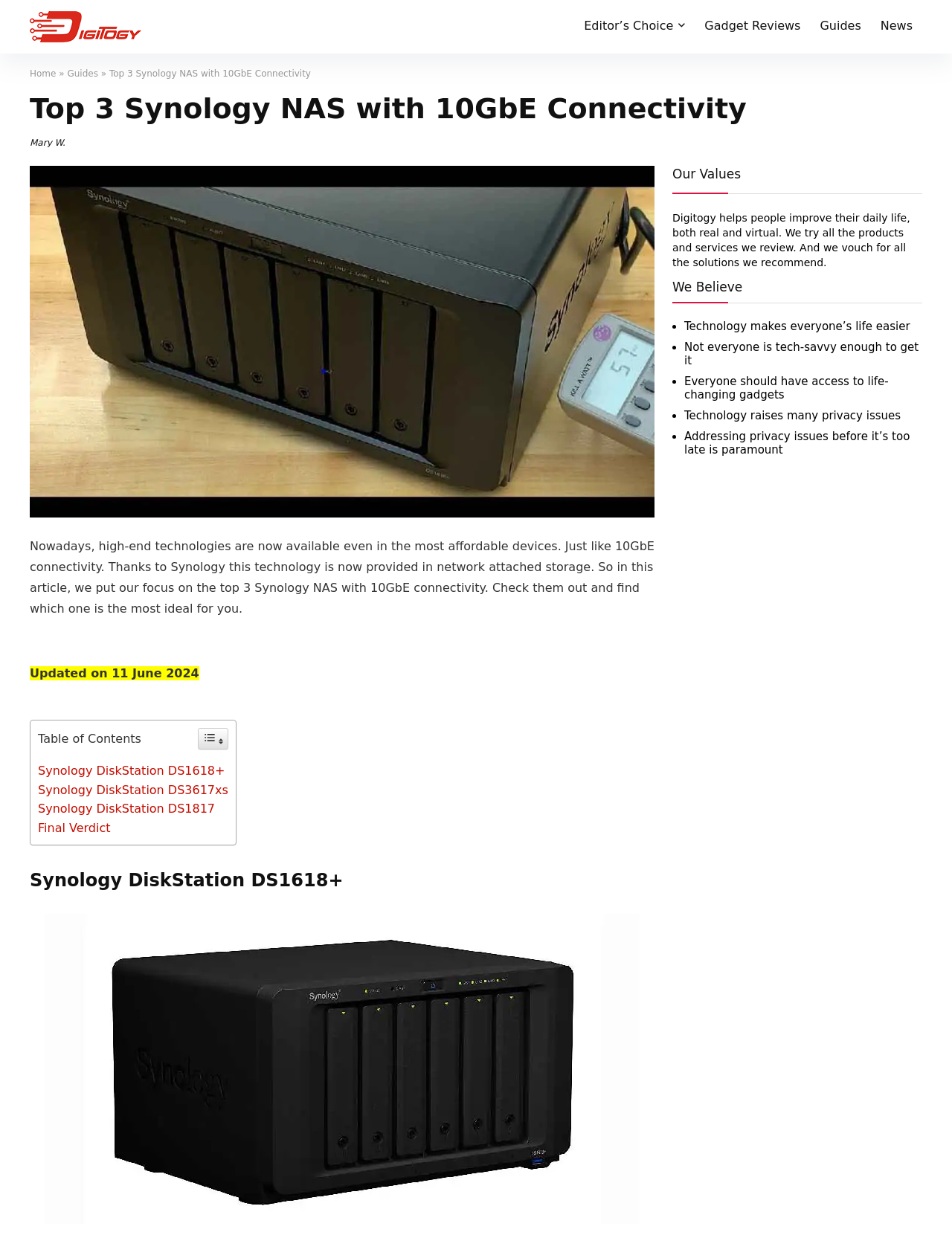Provide a thorough and detailed response to the question by examining the image: 
What is the purpose of the table of contents?

The table of contents is provided to help readers navigate the article, which is divided into sections, and quickly access the information they need.